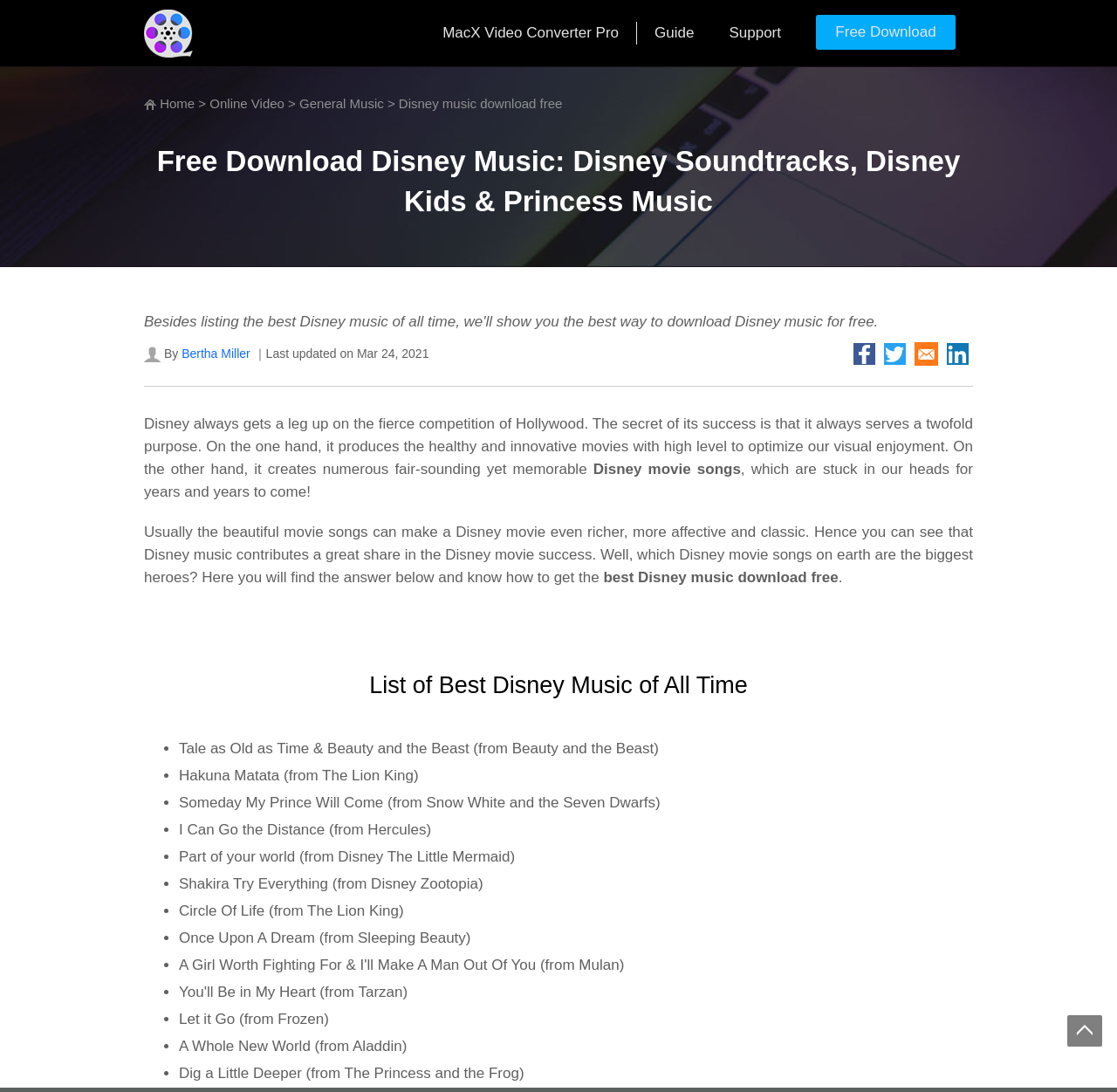Can you pinpoint the bounding box coordinates for the clickable element required for this instruction: "Click the 'Home' link"? The coordinates should be four float numbers between 0 and 1, i.e., [left, top, right, bottom].

[0.143, 0.088, 0.174, 0.102]